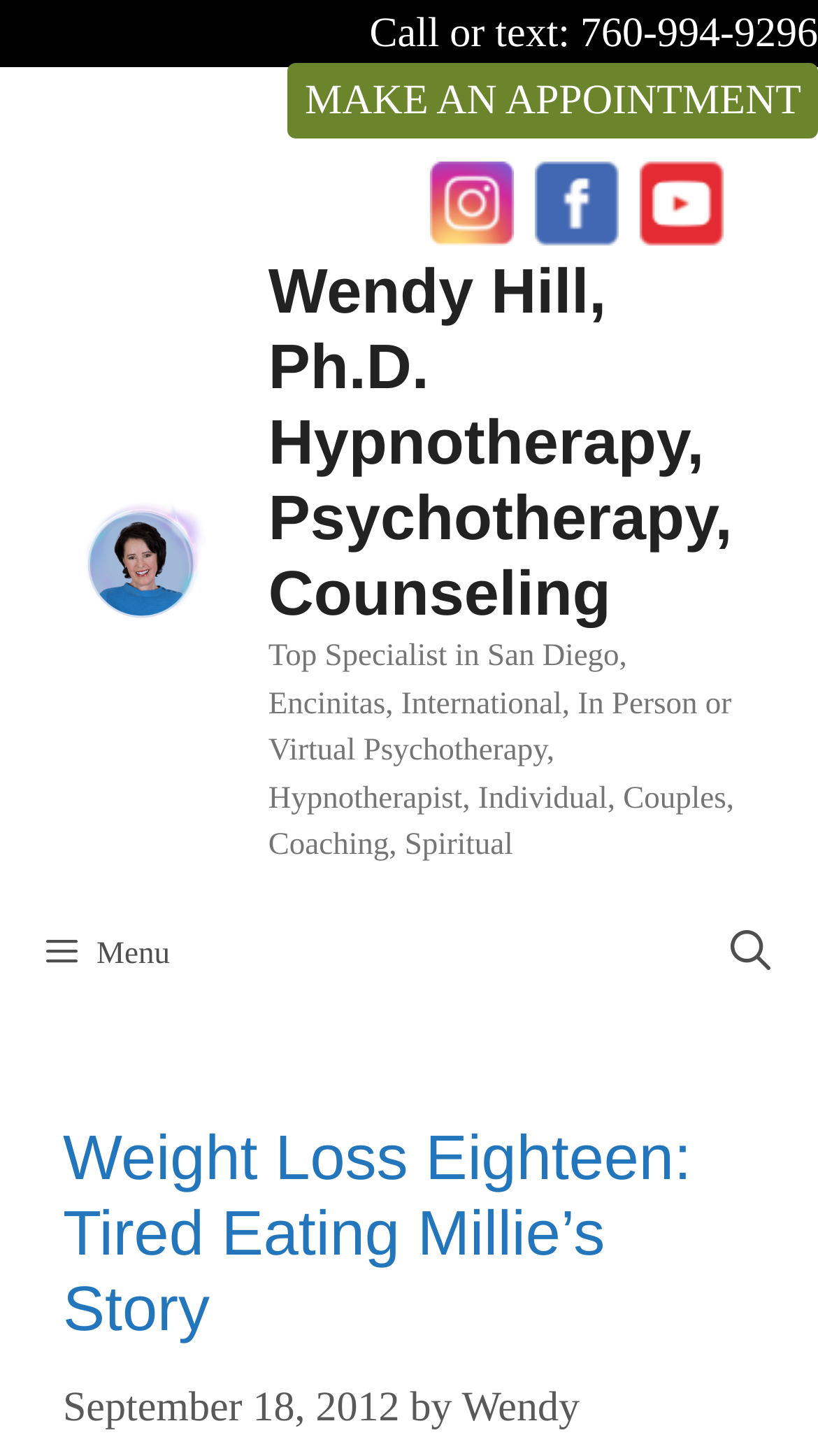Please use the details from the image to answer the following question comprehensively:
What is the topic of the story?

I found the topic of the story by looking at the heading 'Weight Loss Eighteen: Tired Eating Millie’s Story'.